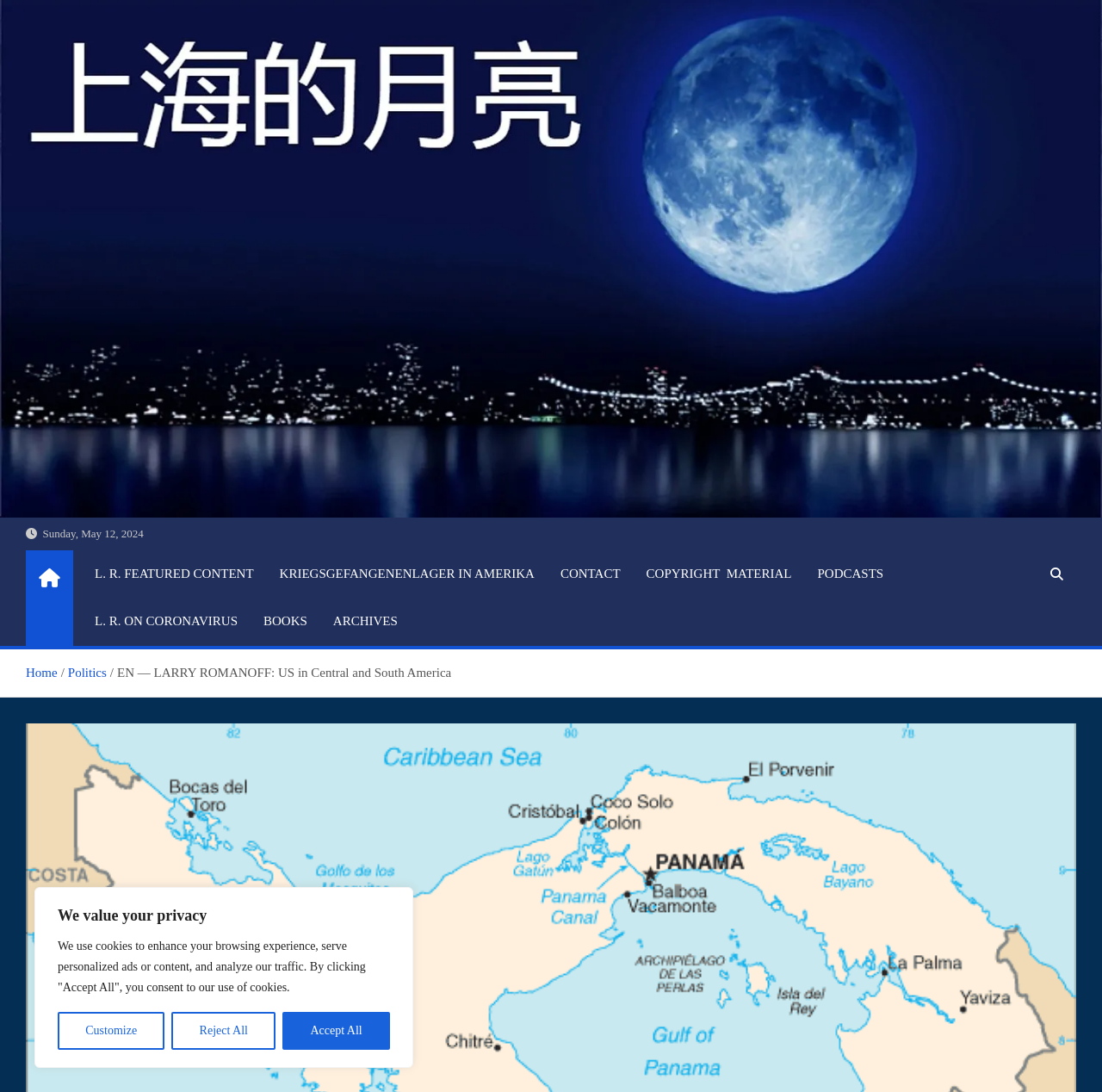Find and indicate the bounding box coordinates of the region you should select to follow the given instruction: "go to home page".

[0.023, 0.609, 0.052, 0.622]